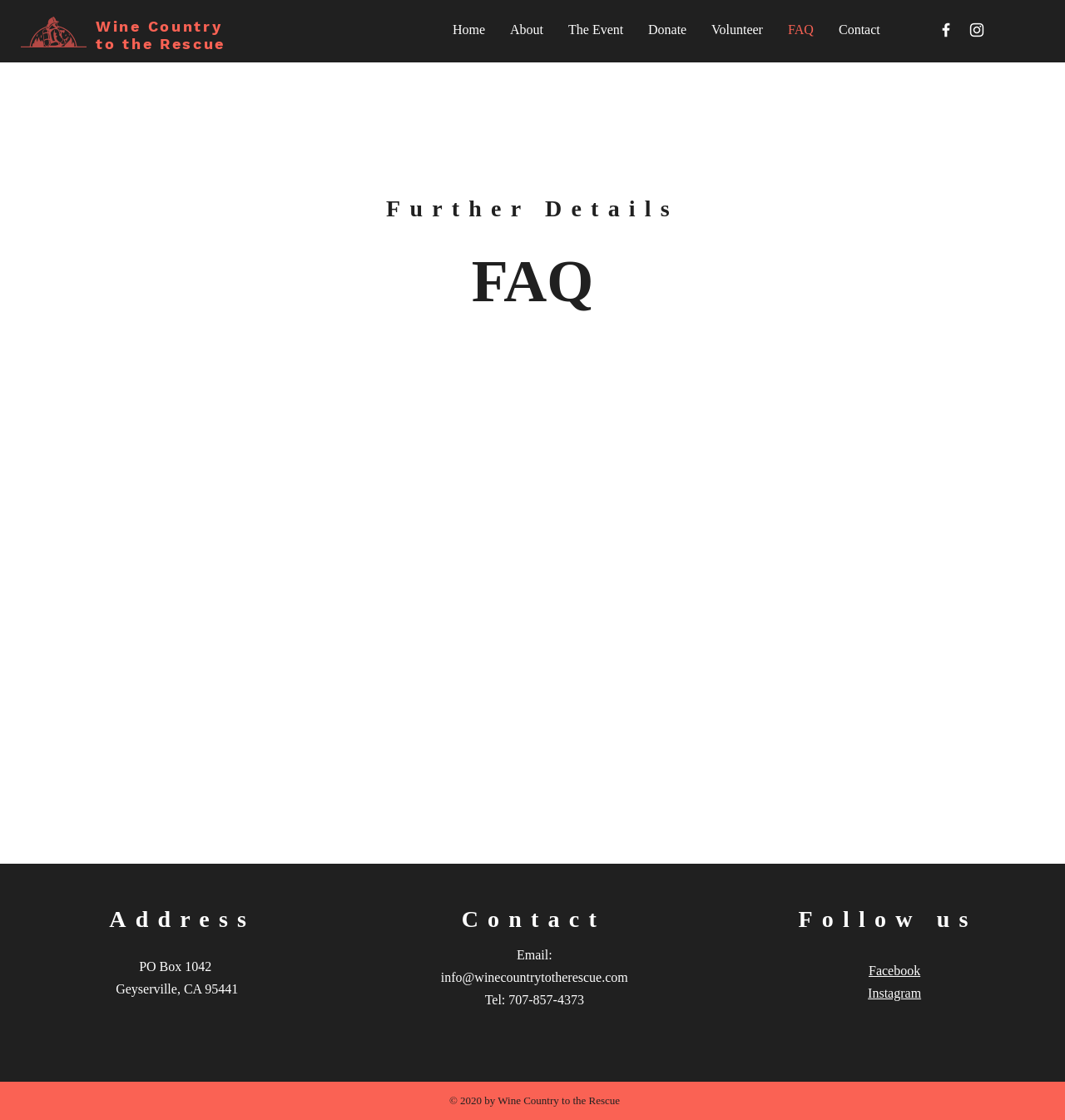What social media platforms does the organization have a presence on?
Using the image provided, answer with just one word or phrase.

Facebook and Instagram